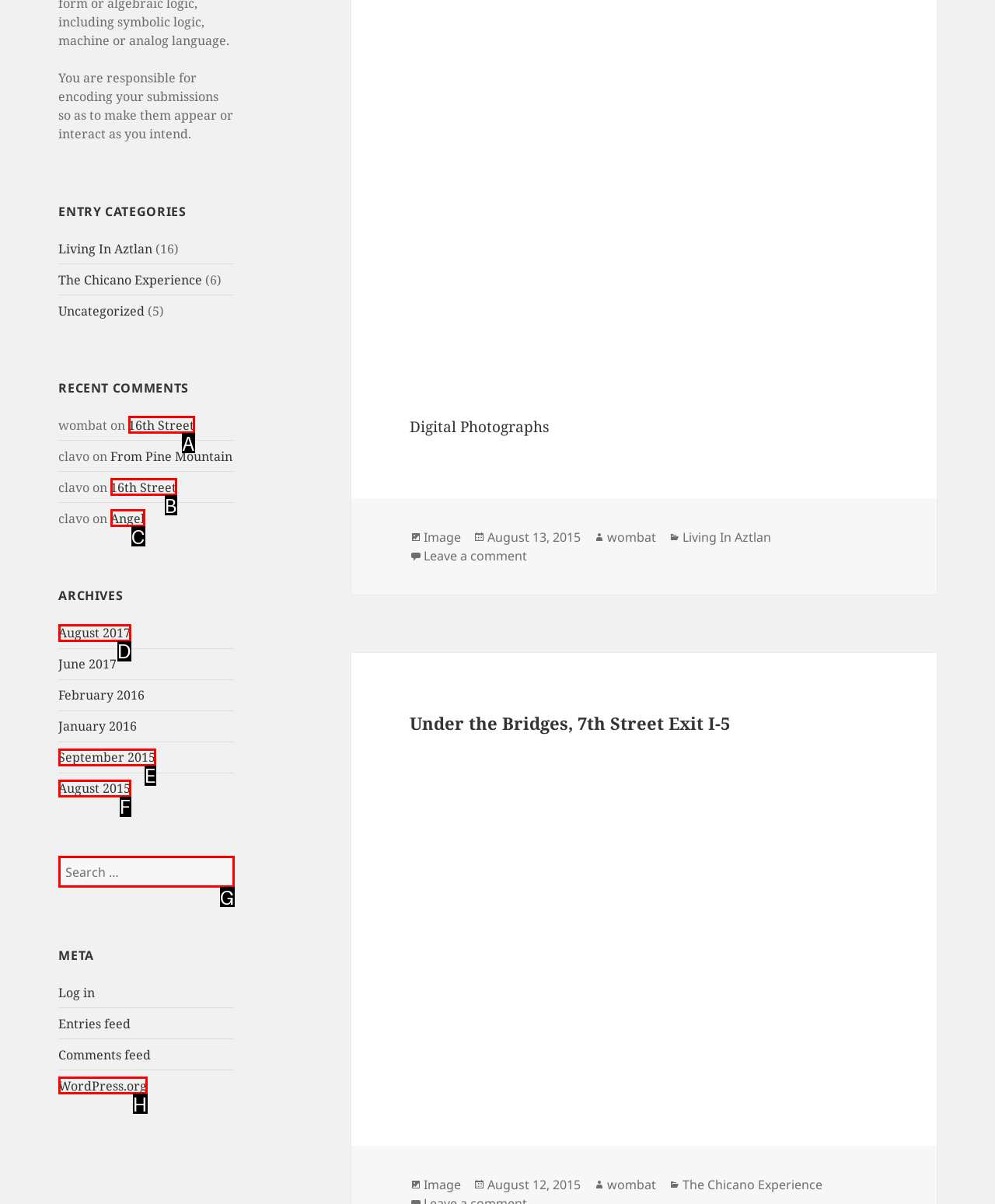Which HTML element matches the description: WordPress.org the best? Answer directly with the letter of the chosen option.

H